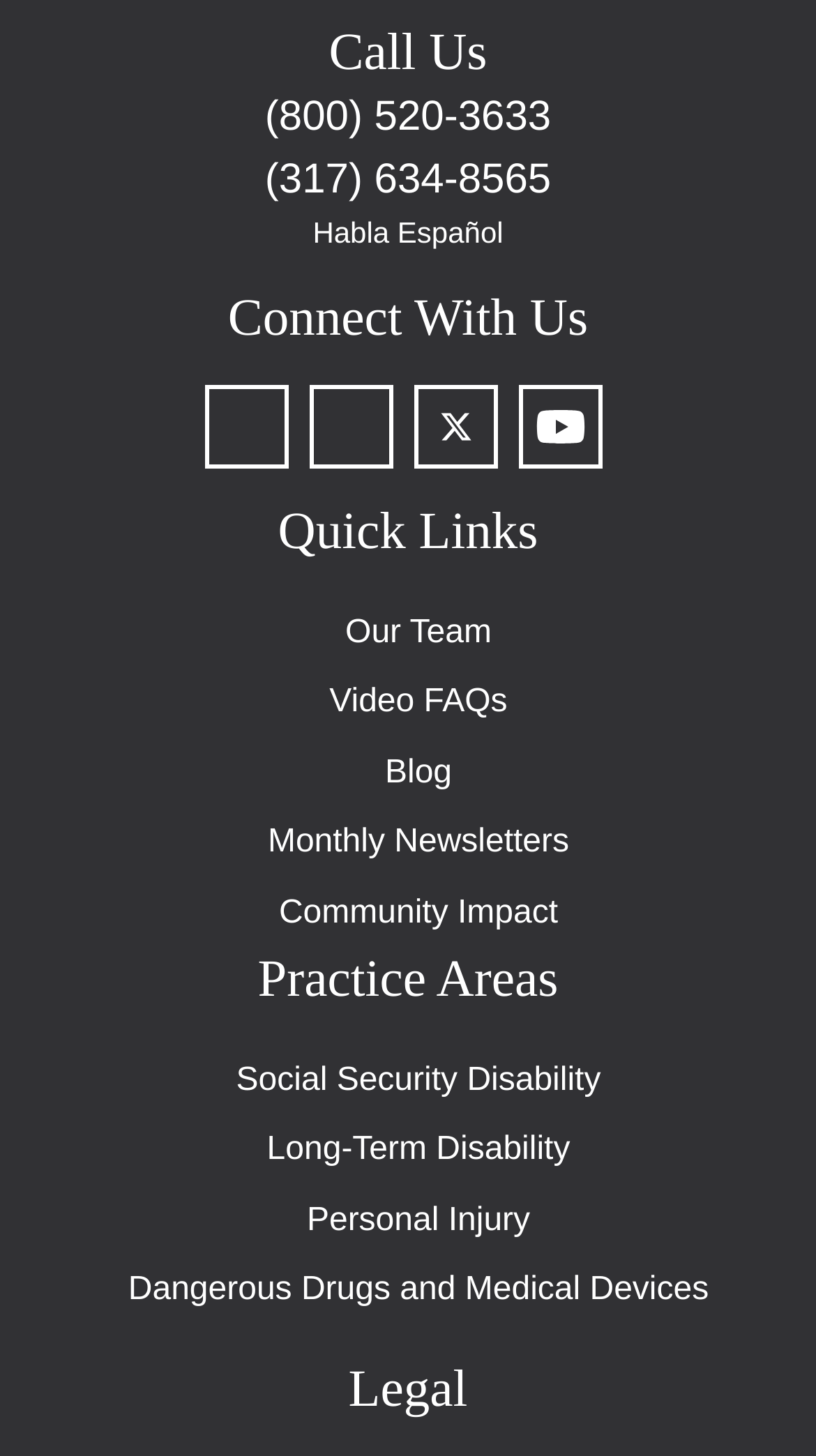Predict the bounding box coordinates of the UI element that matches this description: "Dangerous Drugs and Medical Devices". The coordinates should be in the format [left, top, right, bottom] with each value between 0 and 1.

[0.131, 0.863, 0.869, 0.911]